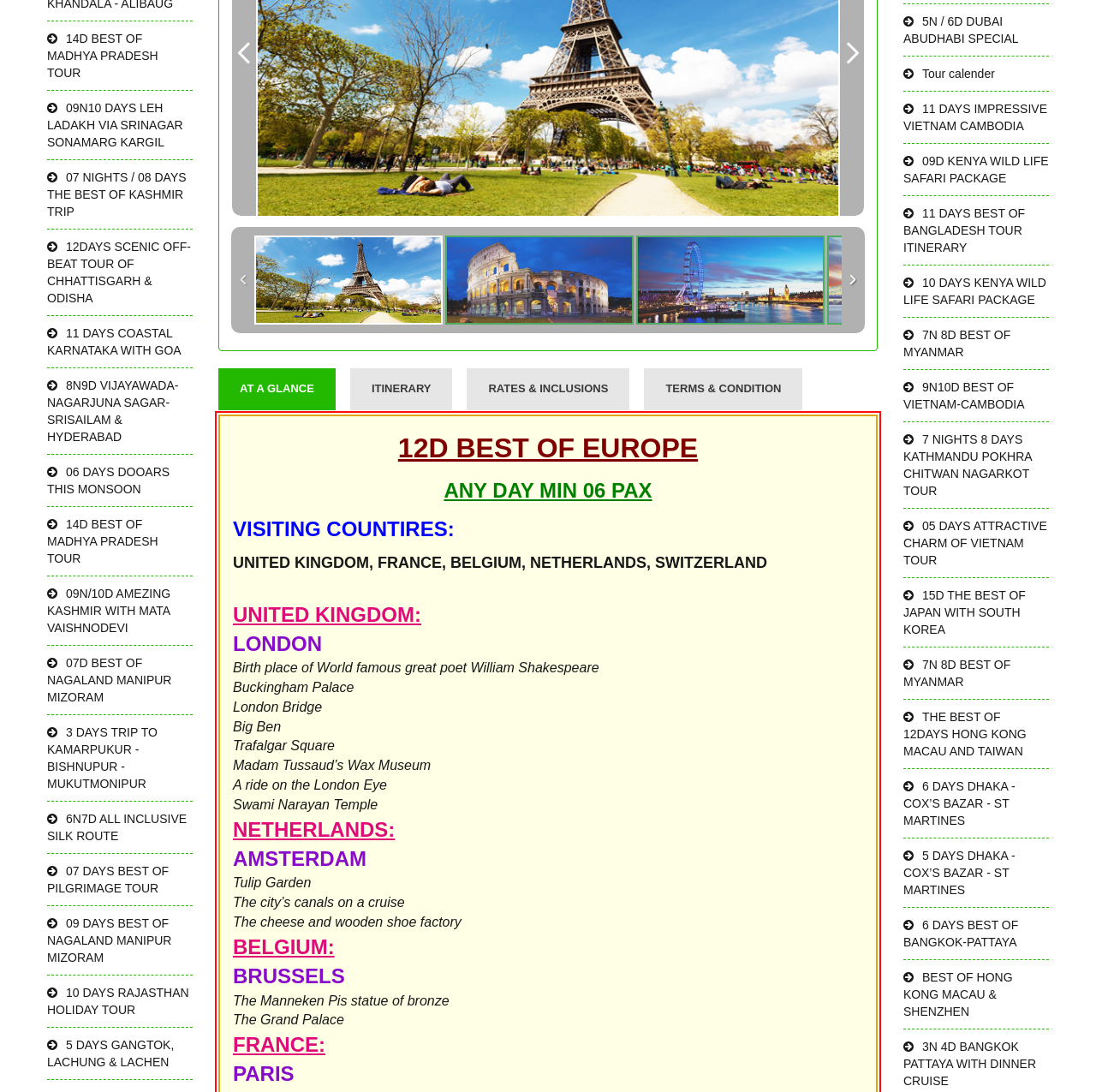Please find the bounding box for the UI element described by: "9N10D BEST OF VIETNAM-CAMBODIA".

[0.824, 0.339, 0.957, 0.387]